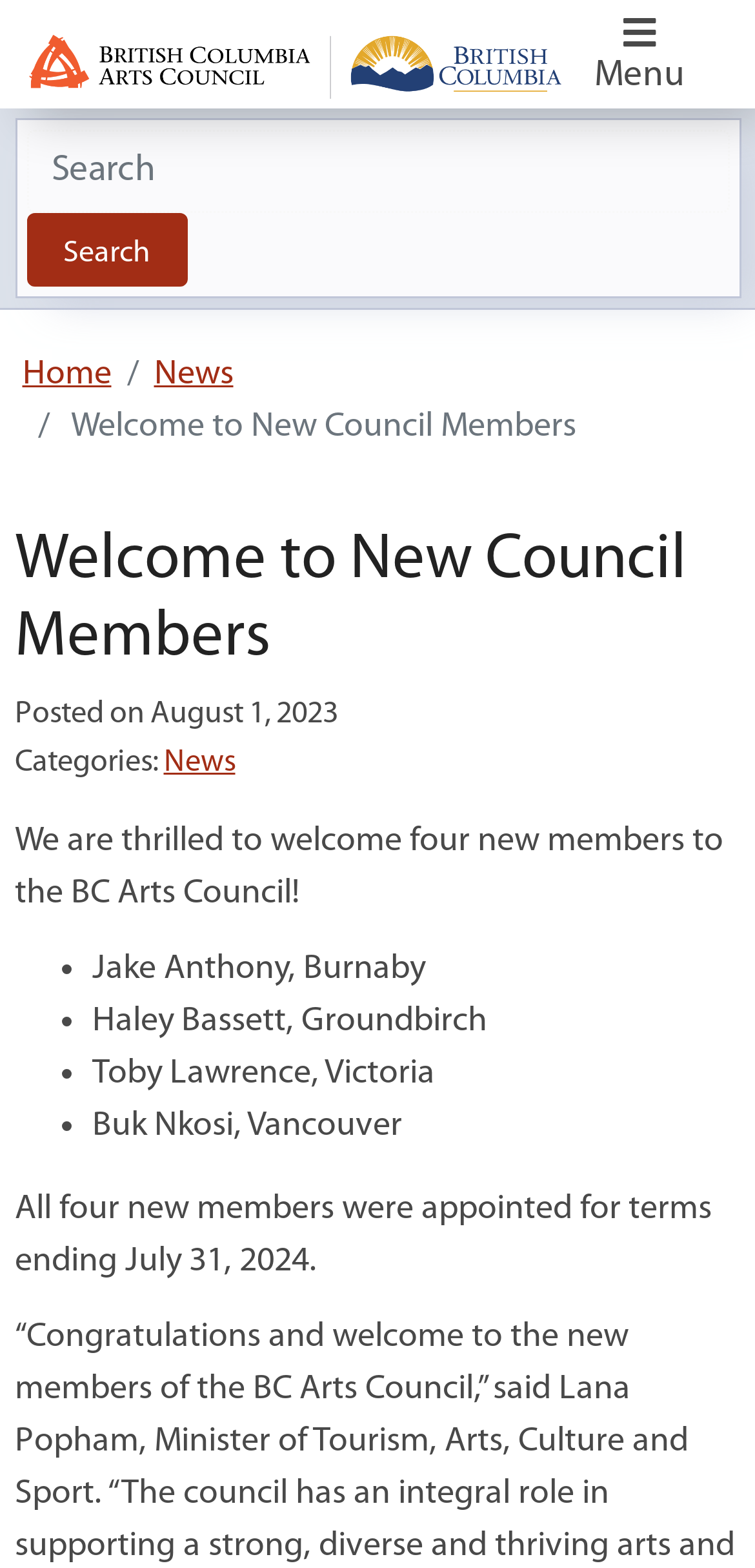What is the name of the council?
Analyze the screenshot and provide a detailed answer to the question.

The name of the council can be found in the top-left corner of the webpage, where it says 'Welcome to New Council Members | BC Arts Council'. It is also mentioned in the link 'BC Arts Council' with the image of the council's logo.